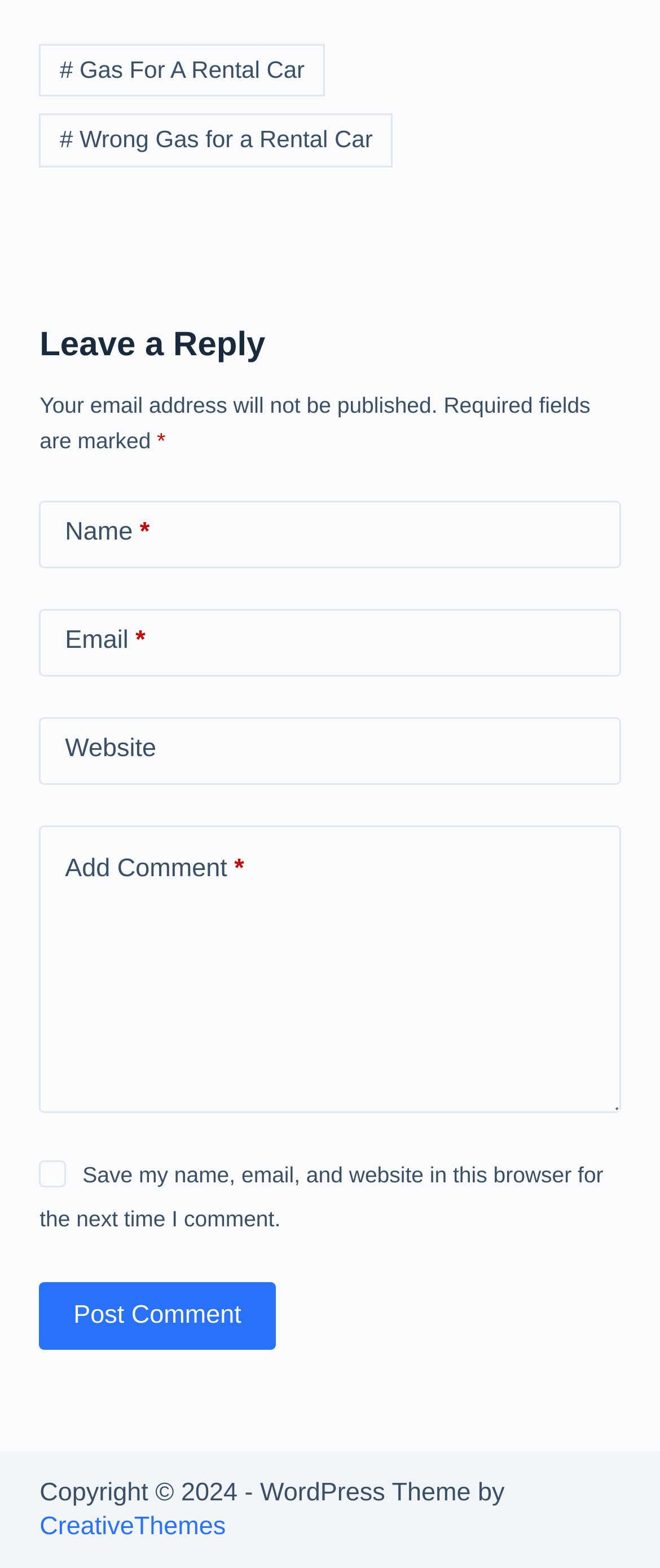Pinpoint the bounding box coordinates of the element that must be clicked to accomplish the following instruction: "Enter your email". The coordinates should be in the format of four float numbers between 0 and 1, i.e., [left, top, right, bottom].

[0.06, 0.388, 0.94, 0.431]